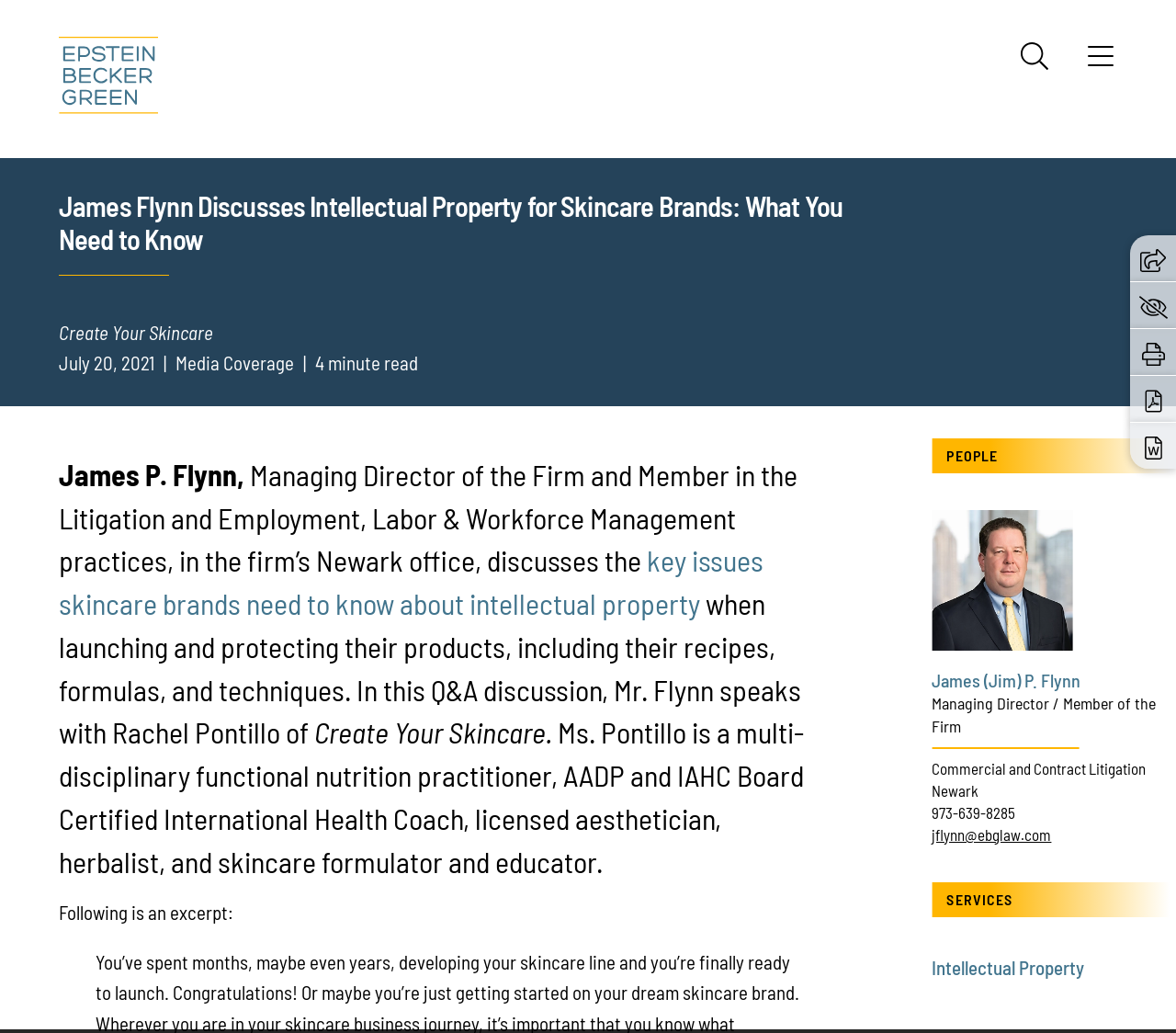Extract the primary headline from the webpage and present its text.

James Flynn Discusses Intellectual Property for Skincare Brands: What You Need to Know